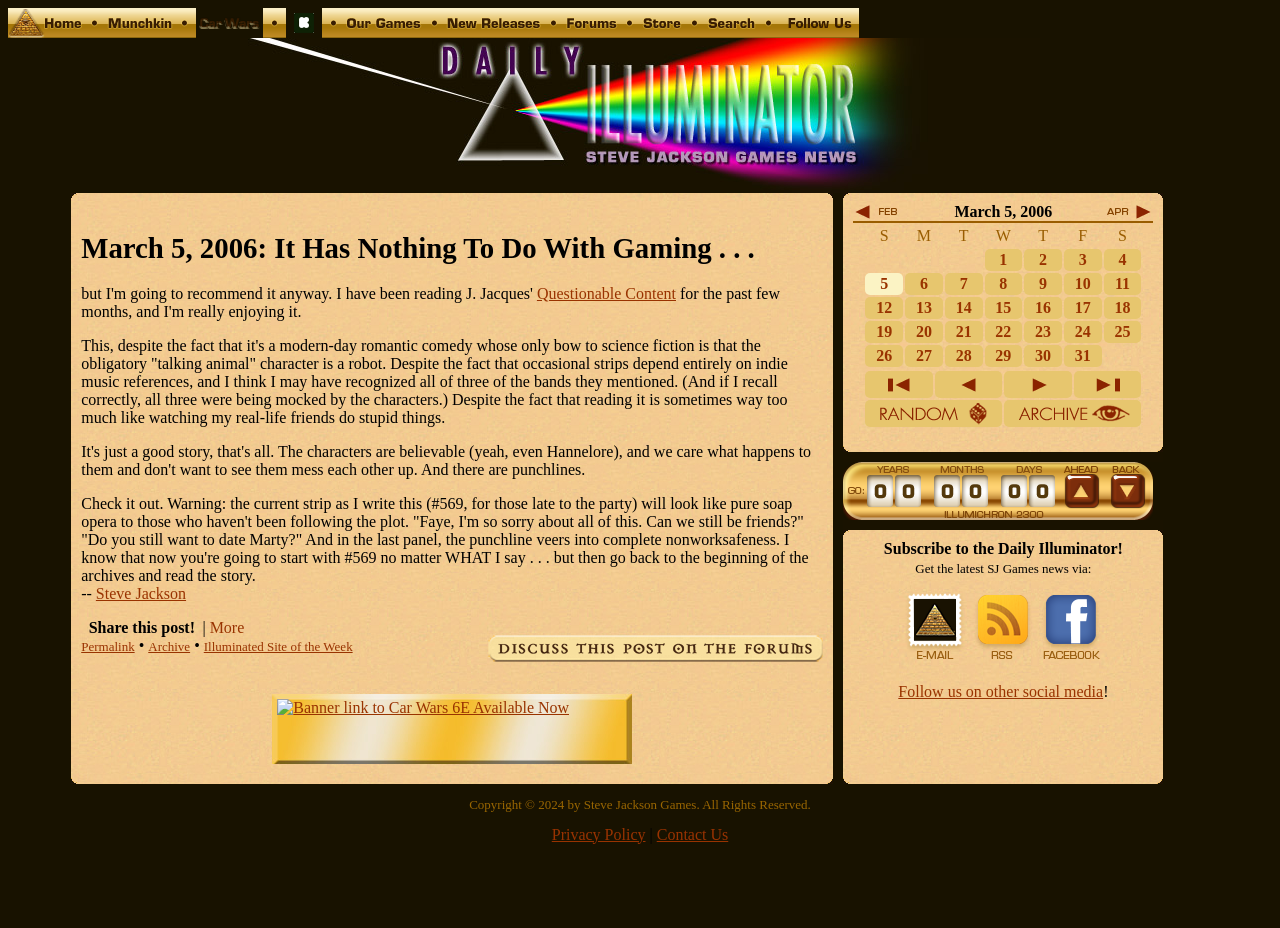Determine and generate the text content of the webpage's headline.

March 5, 2006: It Has Nothing To Do With Gaming . . .